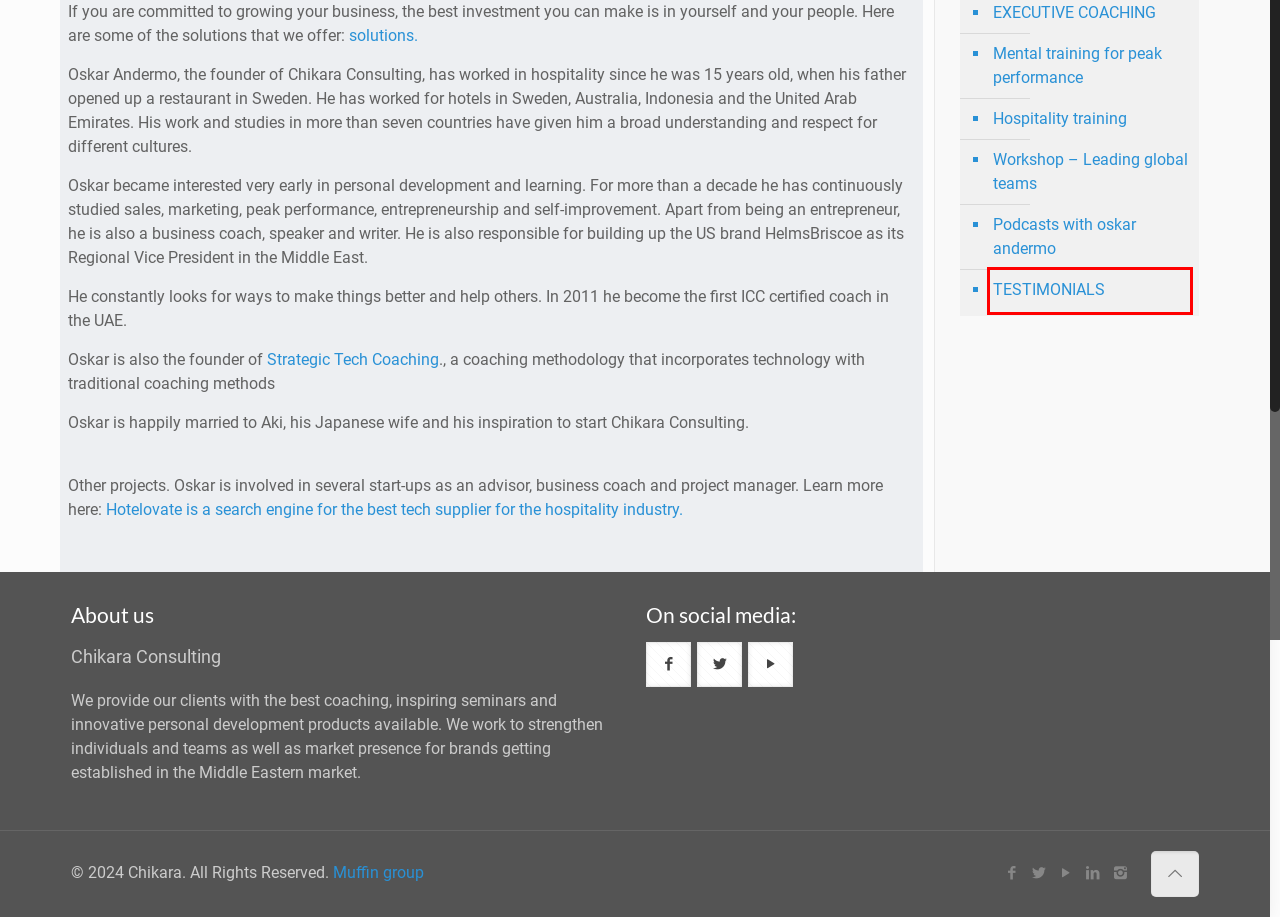You have a screenshot of a webpage where a red bounding box highlights a specific UI element. Identify the description that best matches the resulting webpage after the highlighted element is clicked. The choices are:
A. TESTIMONIALS | Chikara
B. Workshop – Leading global teams | Chikara
C. podcasts with oskar andermo | Chikara
D. Home Page - Hotelovate
E. mental training for peak performance | Chikara
F. Hospitality training | Chikara
G. Muffin Group | The Most Popular WordPress Theme In The World
H. Strategictech Coaching

A